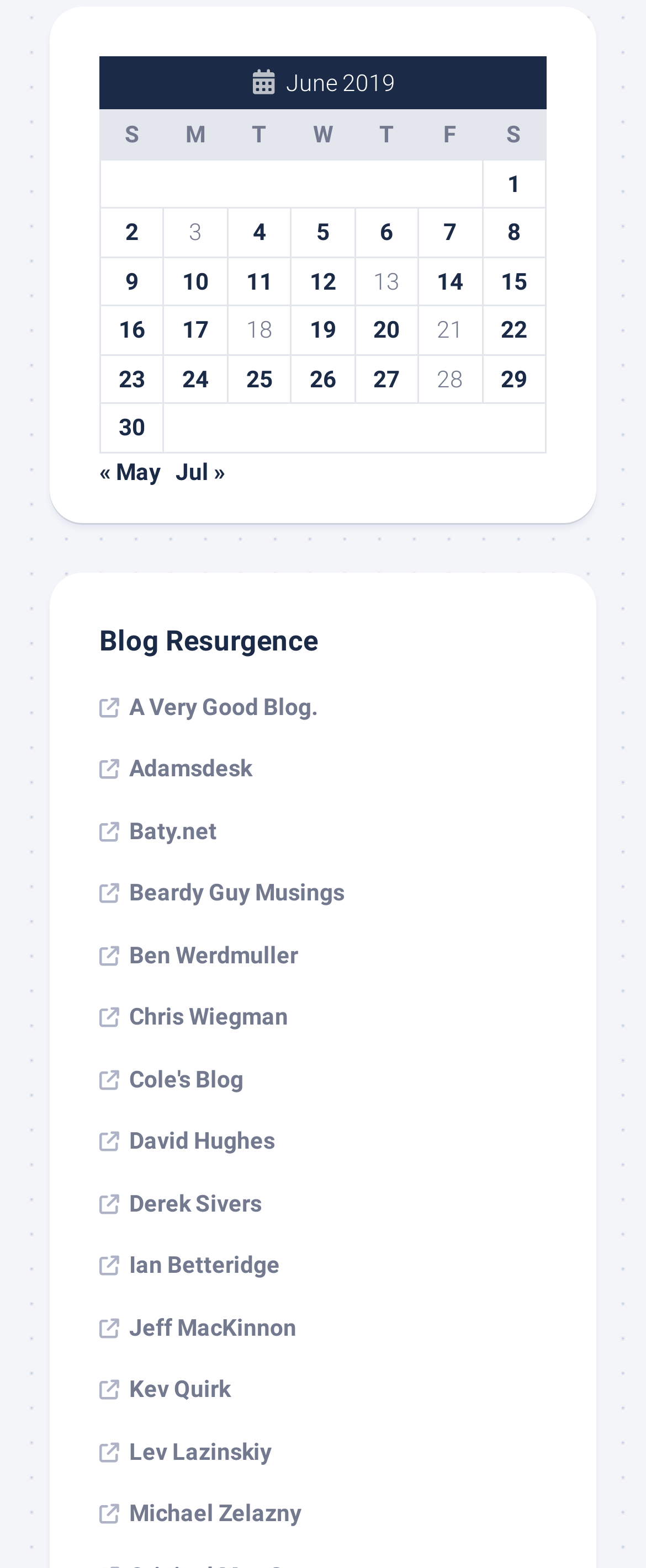Calculate the bounding box coordinates for the UI element based on the following description: "Michael Zelazny". Ensure the coordinates are four float numbers between 0 and 1, i.e., [left, top, right, bottom].

[0.154, 0.957, 0.467, 0.974]